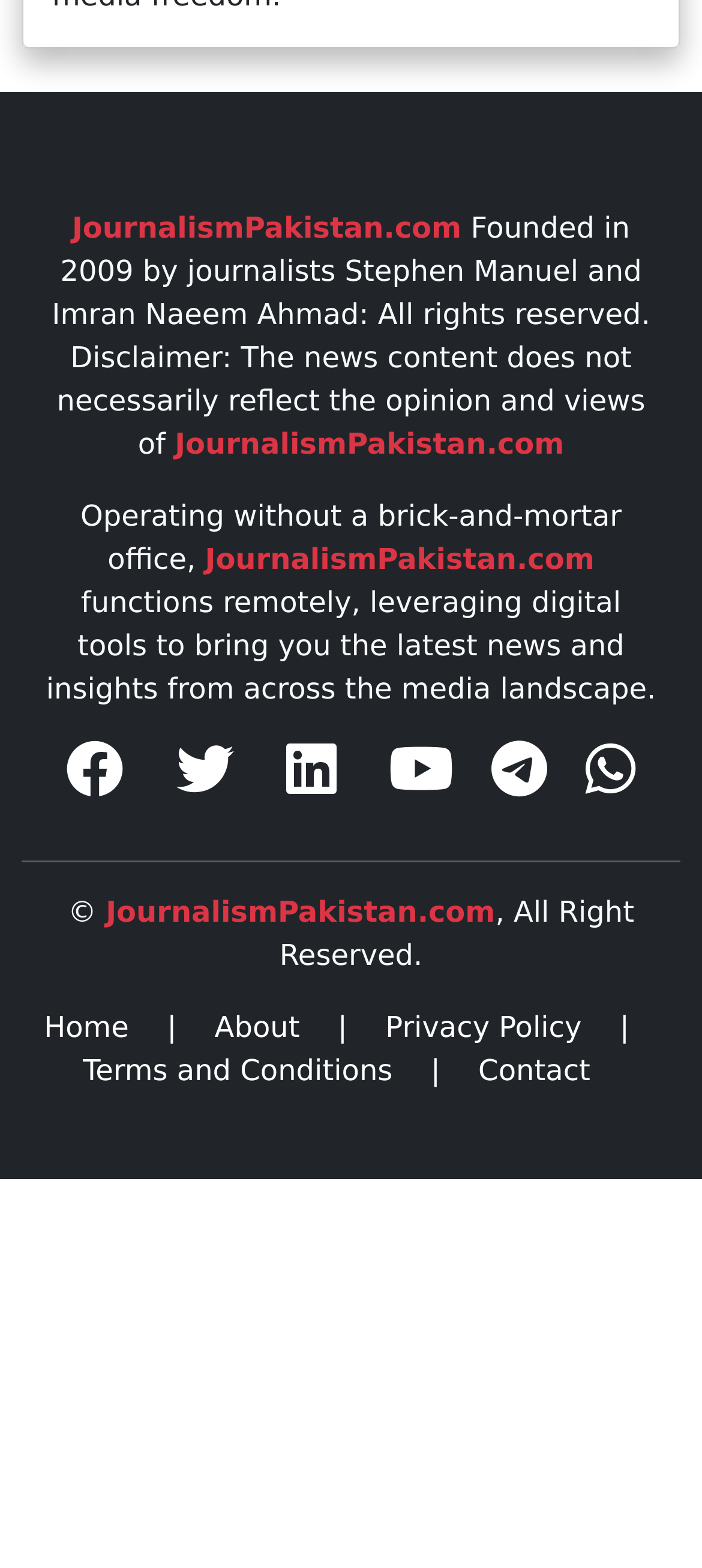Please identify the bounding box coordinates of the area that needs to be clicked to fulfill the following instruction: "visit the main website."

[0.103, 0.135, 0.657, 0.156]